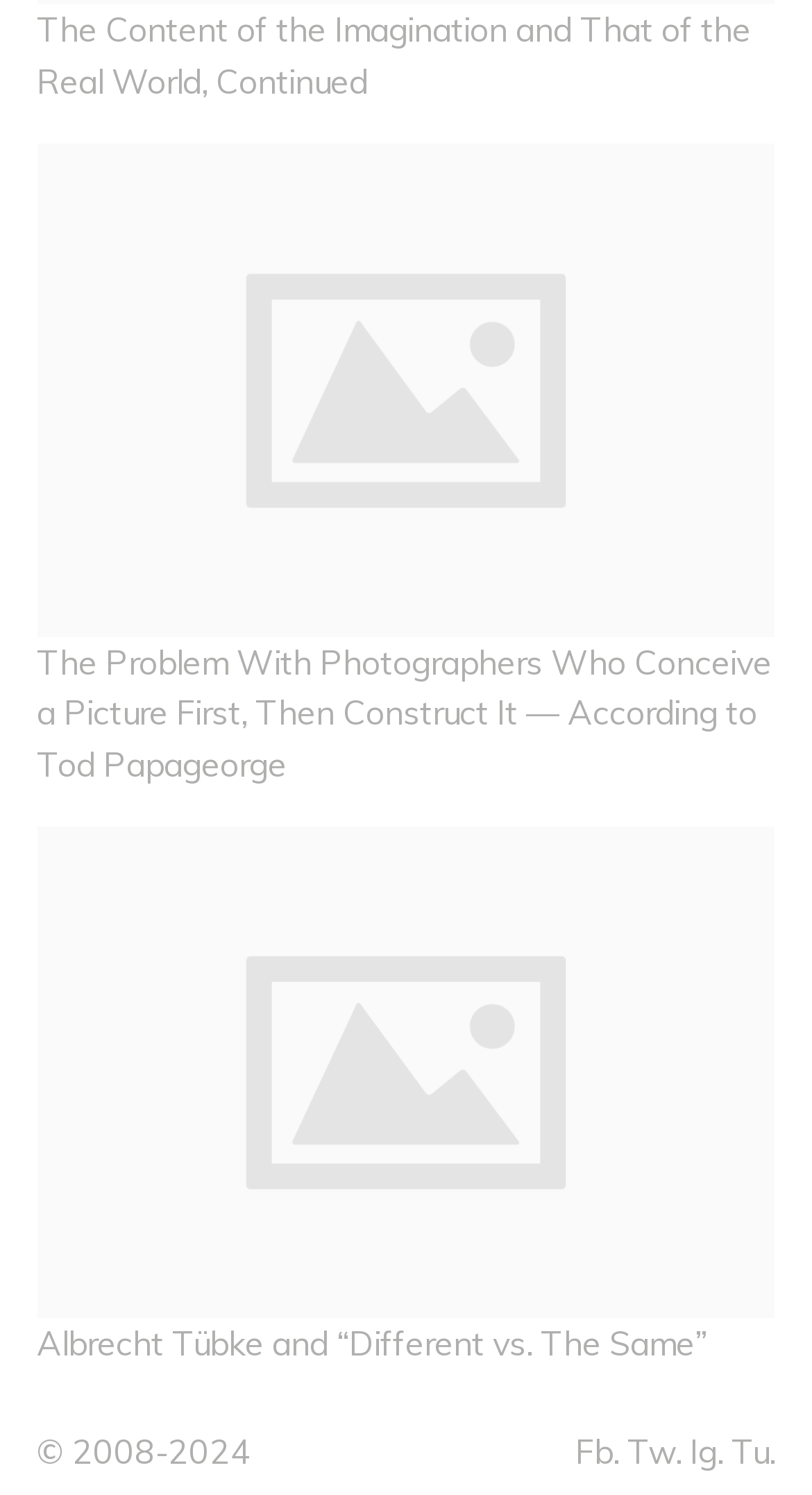Determine the bounding box coordinates for the area you should click to complete the following instruction: "Visit the Facebook page".

[0.709, 0.956, 0.763, 0.984]